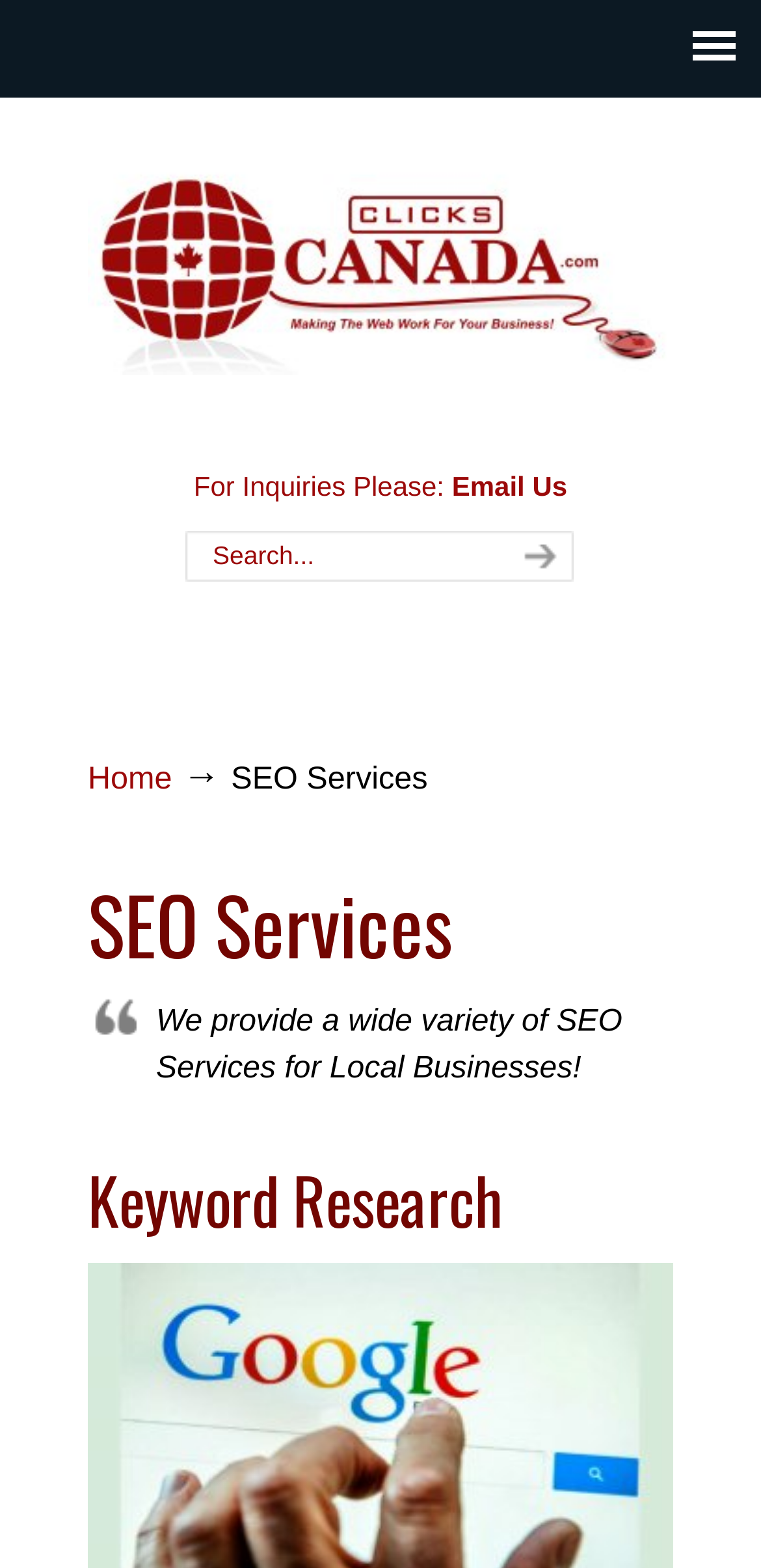Answer the question below with a single word or a brief phrase: 
What is the text on the button next to the textbox?

search